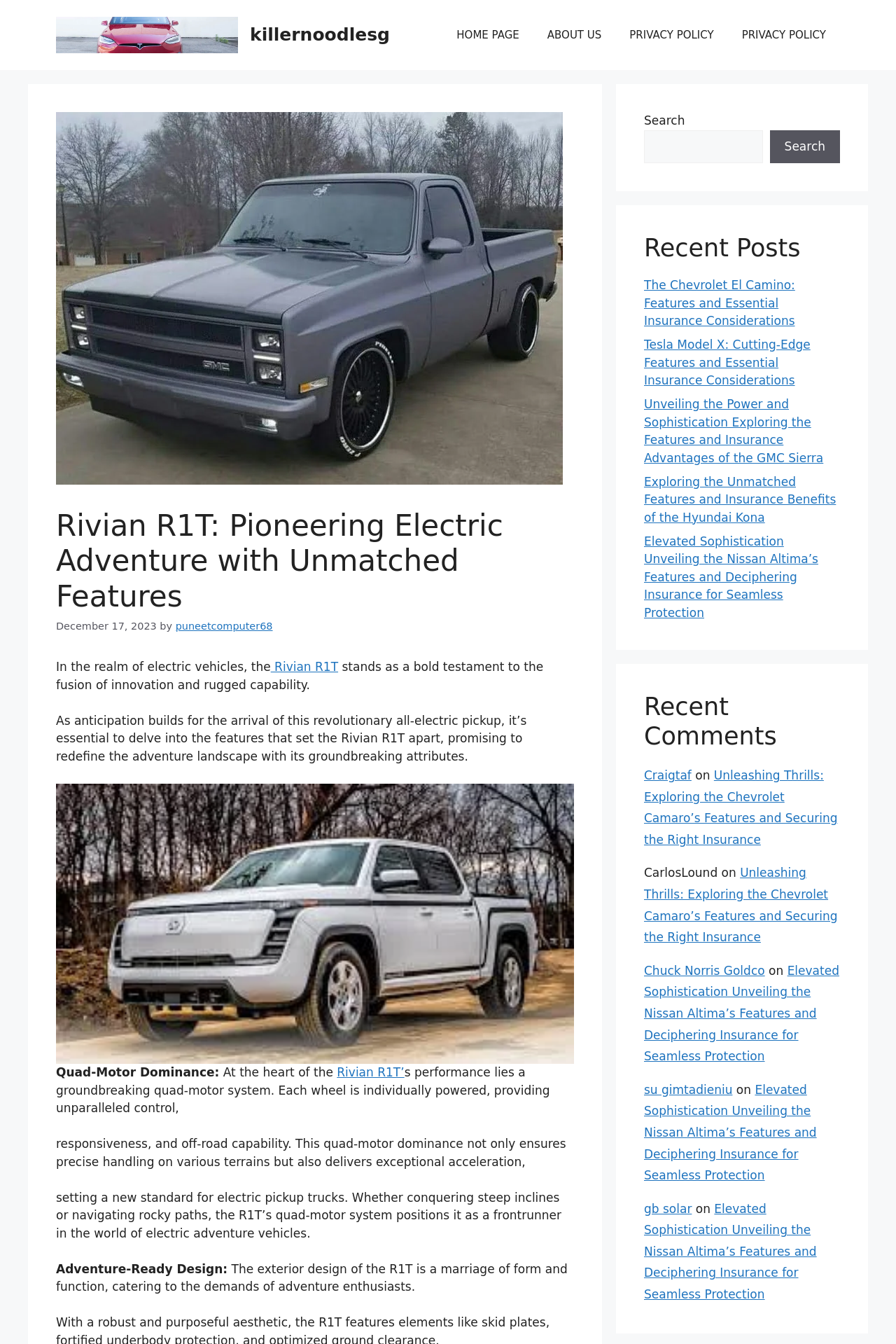Find the bounding box coordinates for the element that must be clicked to complete the instruction: "Explore recent posts". The coordinates should be four float numbers between 0 and 1, indicated as [left, top, right, bottom].

[0.719, 0.174, 0.938, 0.195]